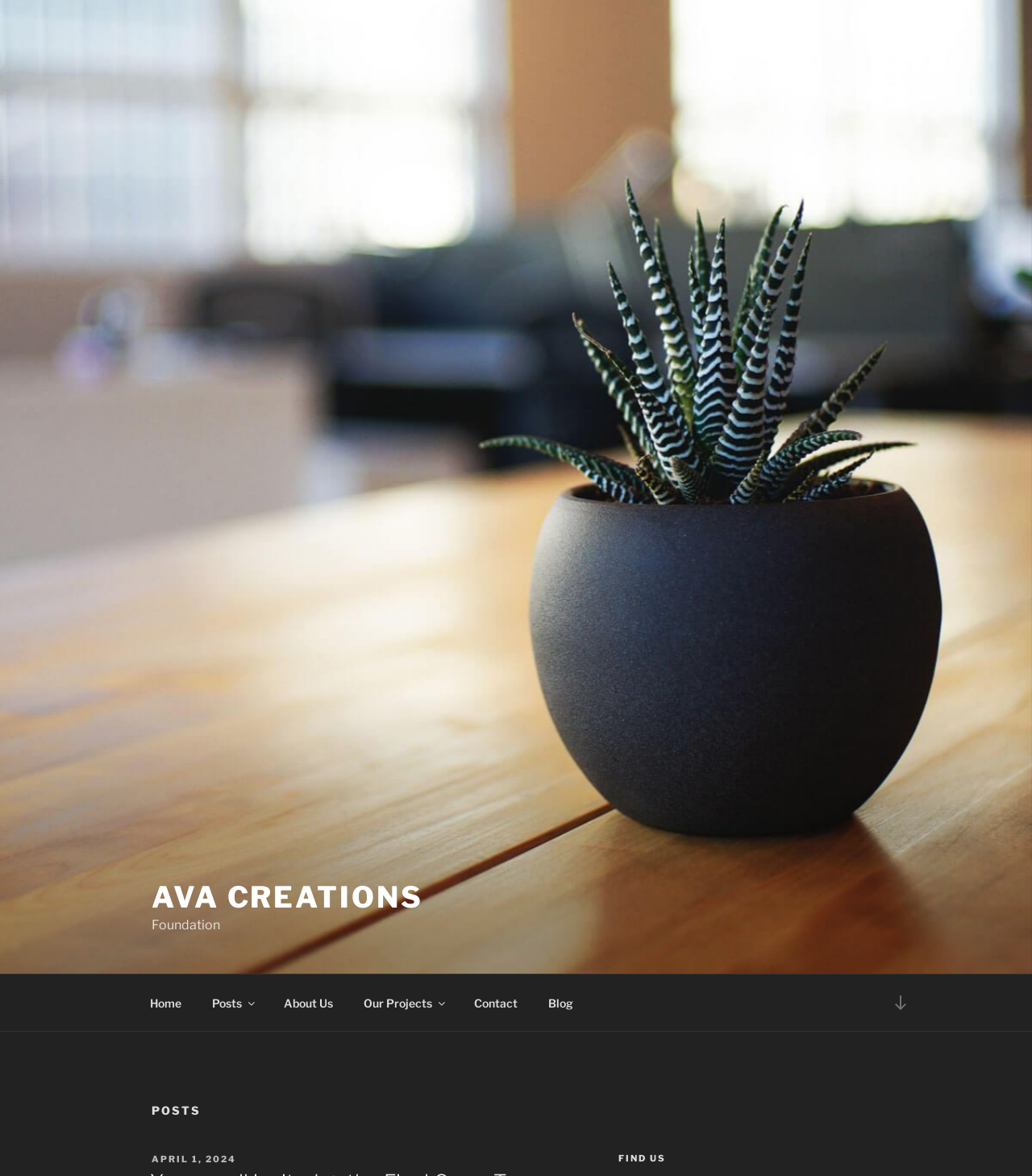Identify the bounding box coordinates necessary to click and complete the given instruction: "Read the APRIL 1, 2024 post".

[0.147, 0.981, 0.229, 0.99]